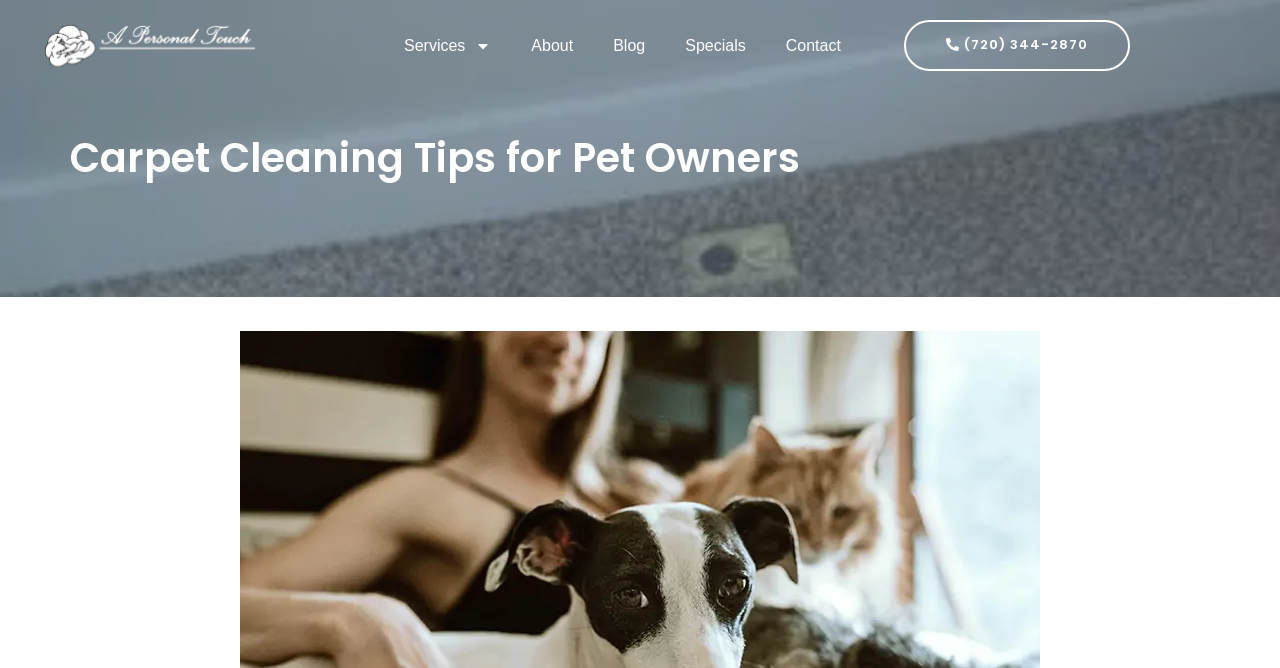How many navigation links are there?
Please give a detailed and elaborate answer to the question.

There are five navigation links located at the top of the webpage, which are 'Services', 'About', 'Blog', 'Specials', and 'Contact'. These links are arranged horizontally and are easily accessible.